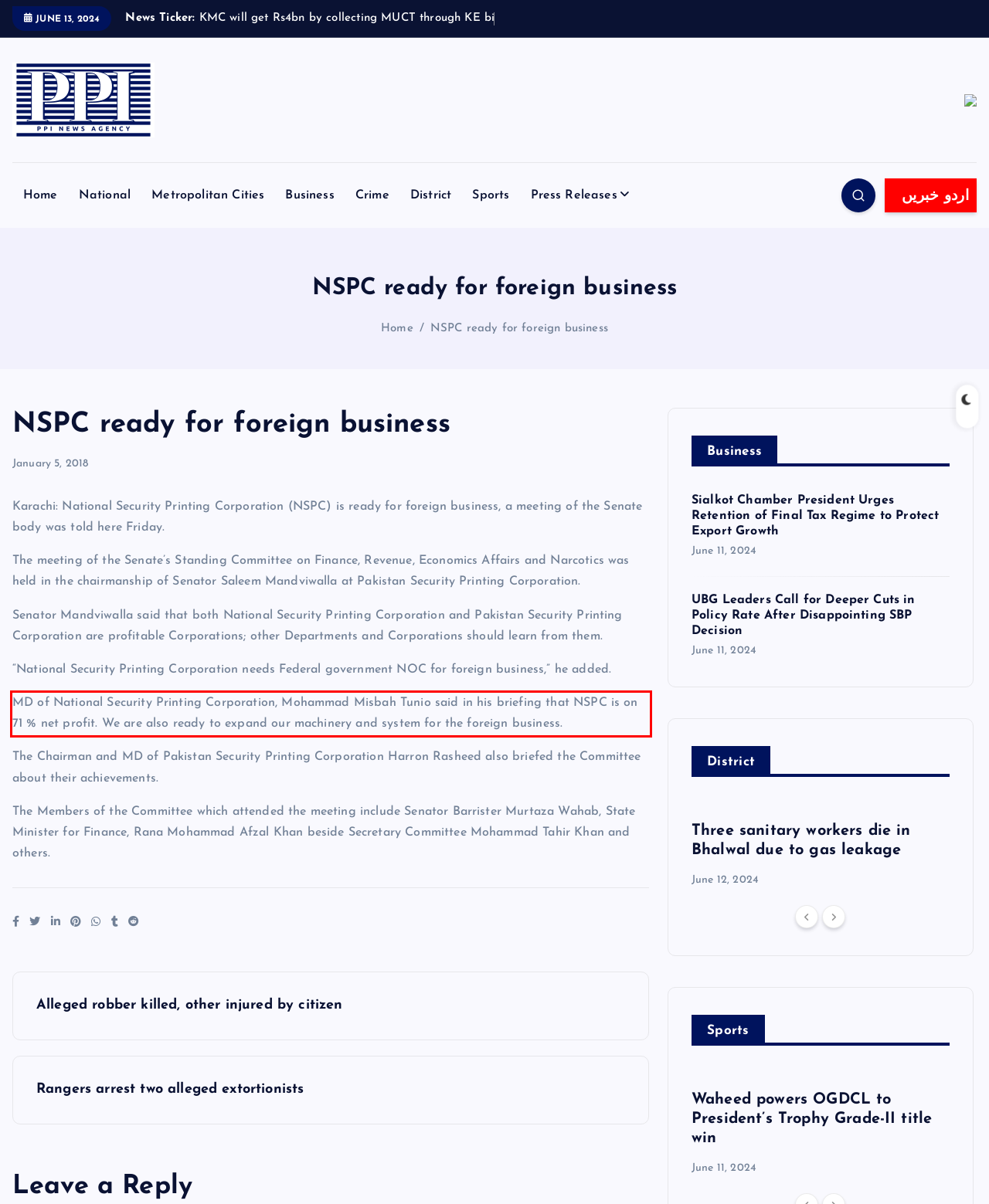You are provided with a webpage screenshot that includes a red rectangle bounding box. Extract the text content from within the bounding box using OCR.

MD of National Security Printing Corporation, Mohammad Misbah Tunio said in his briefing that NSPC is on 71 % net profit. We are also ready to expand our machinery and system for the foreign business.